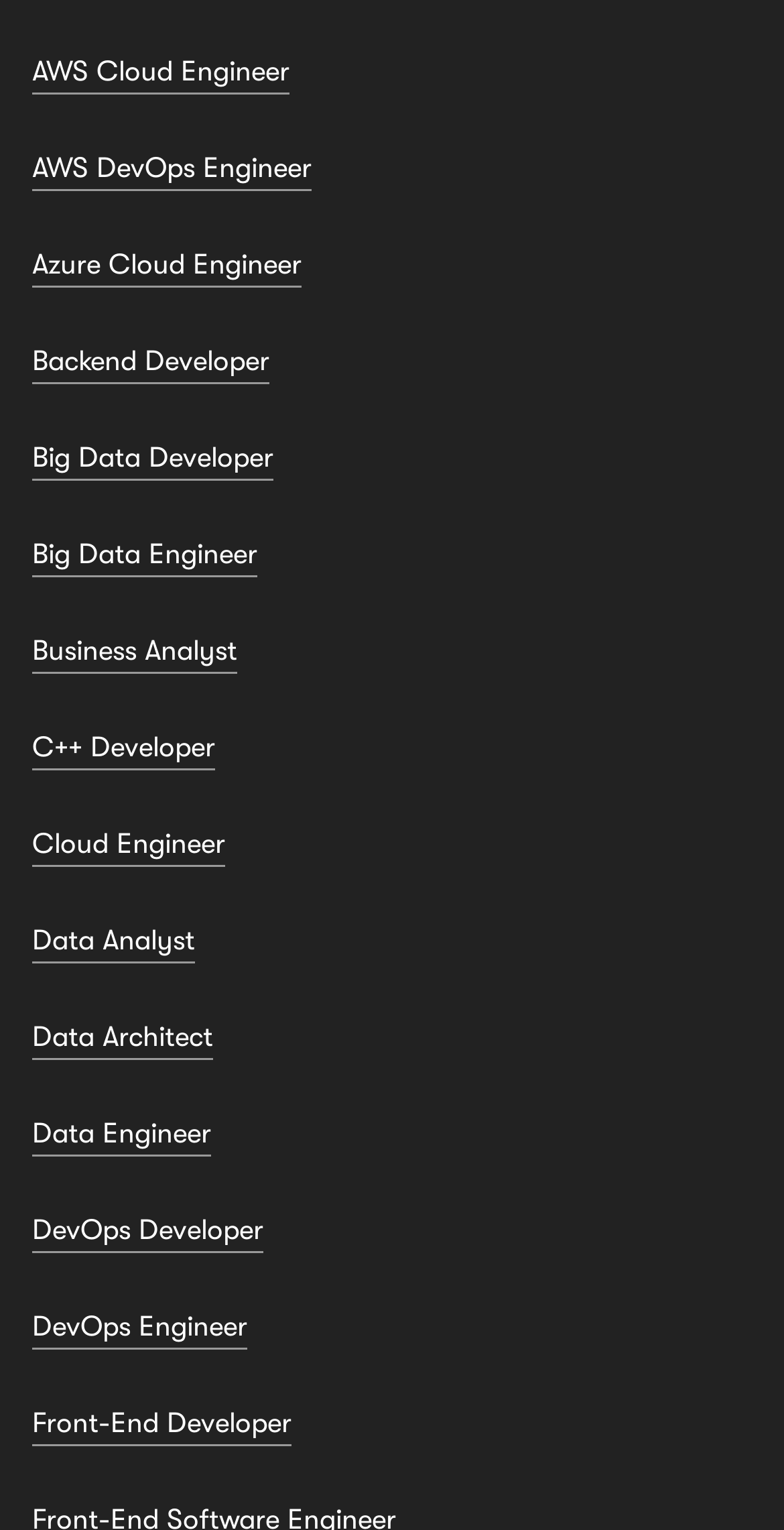What is the first job category listed?
Based on the visual content, answer with a single word or a brief phrase.

AWS Cloud Engineer